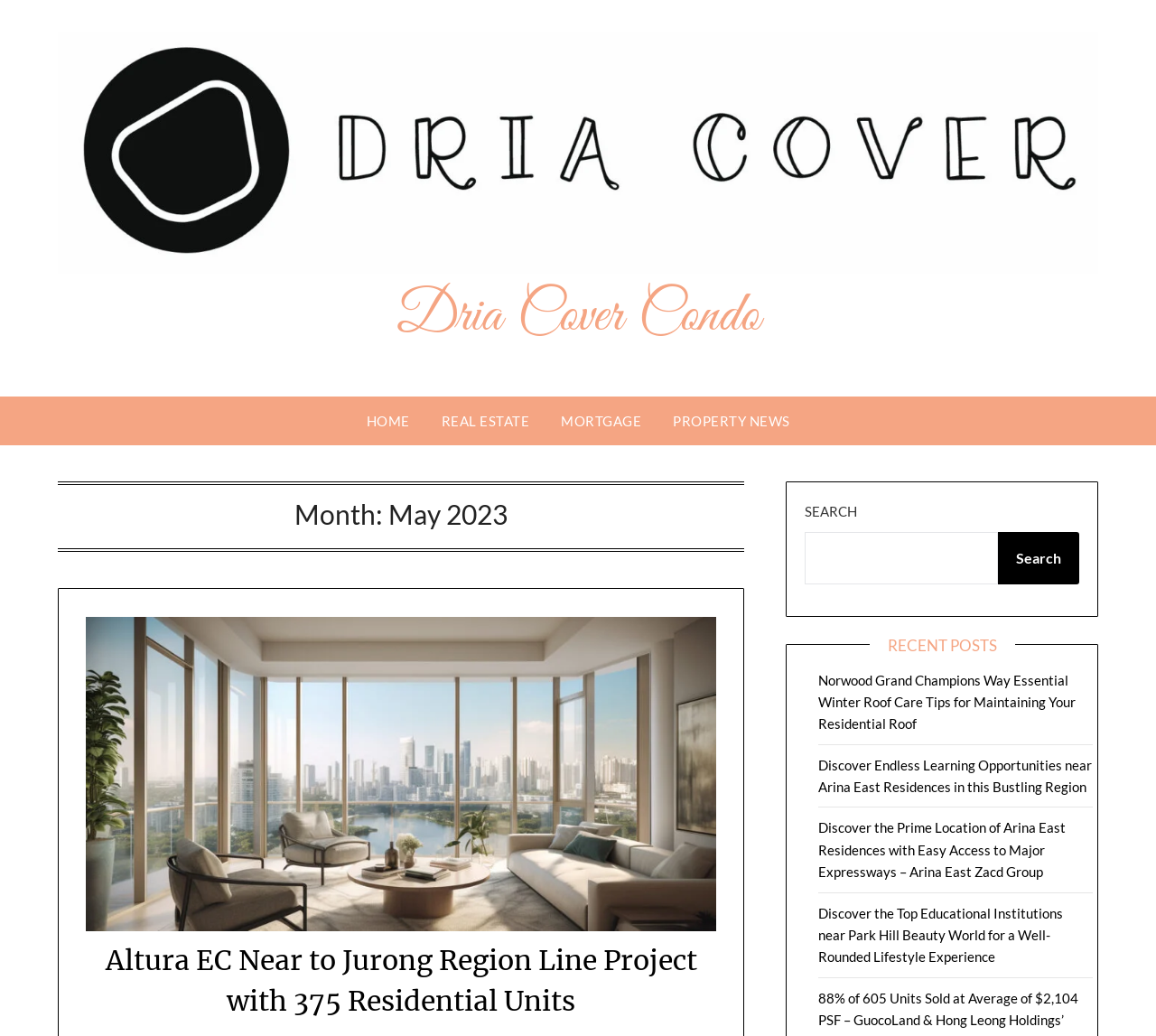Please give a one-word or short phrase response to the following question: 
What is the purpose of the search box?

To search the website